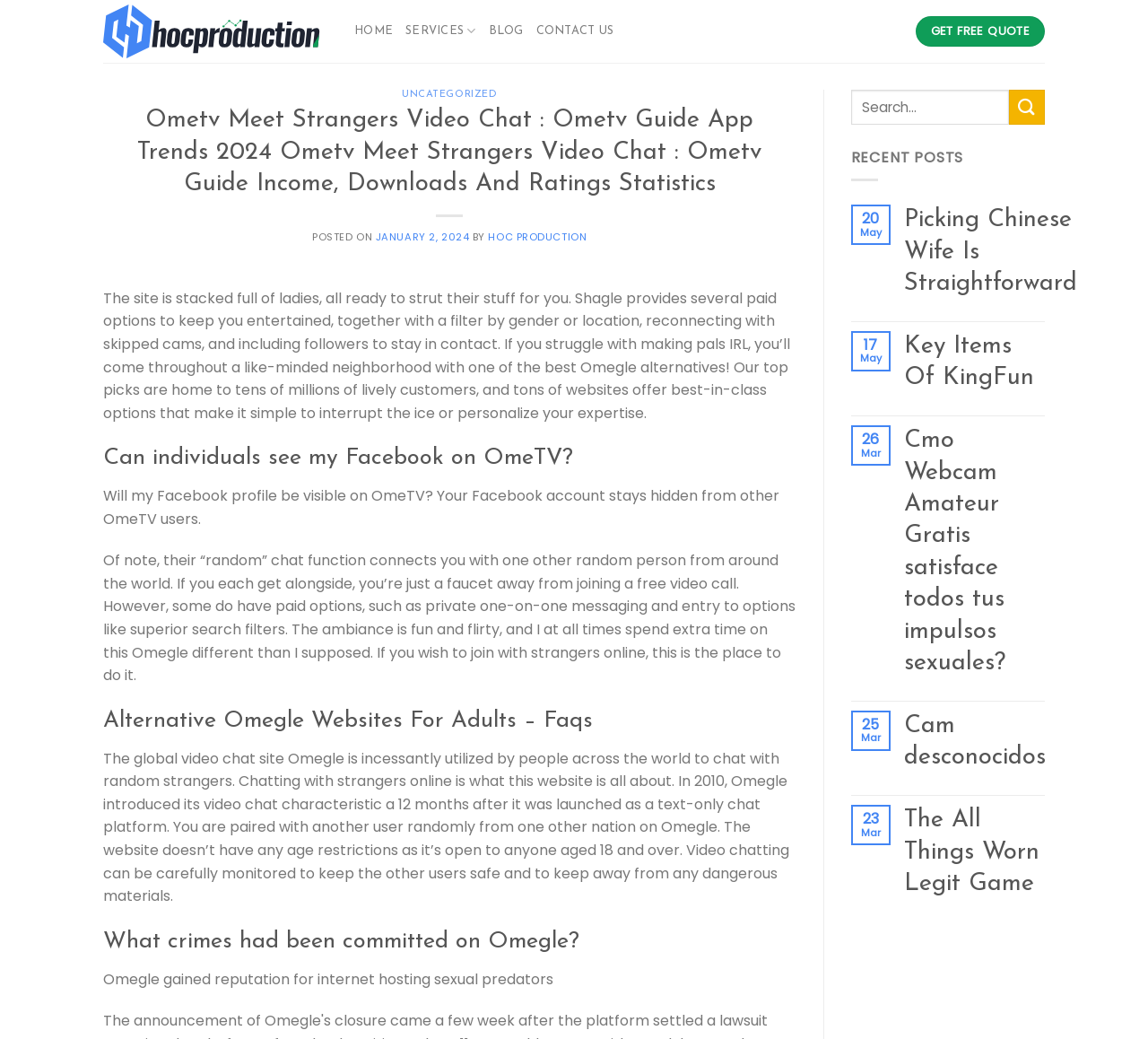Using the webpage screenshot, locate the HTML element that fits the following description and provide its bounding box: "Cam desconocidos".

[0.788, 0.684, 0.911, 0.745]